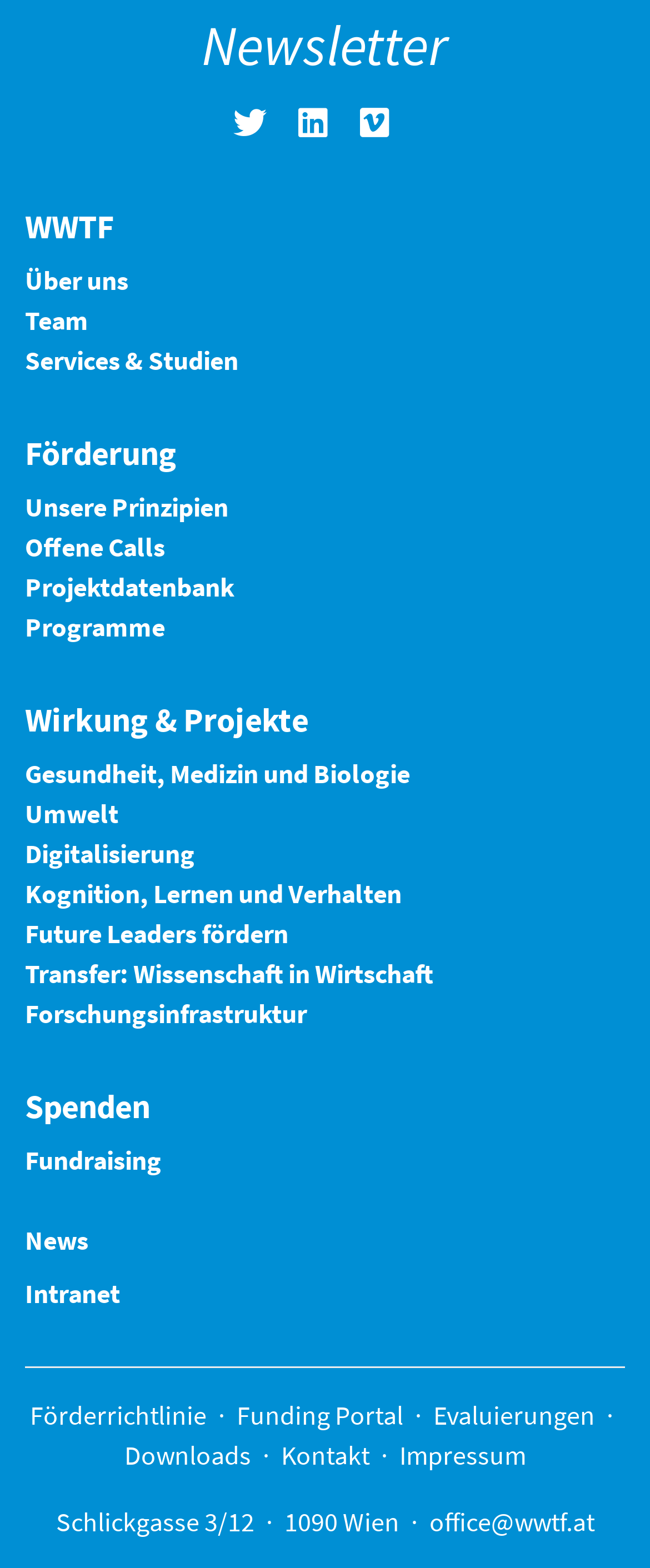What is the last link in the main navigation menu?
Look at the image and respond with a single word or a short phrase.

Spenden